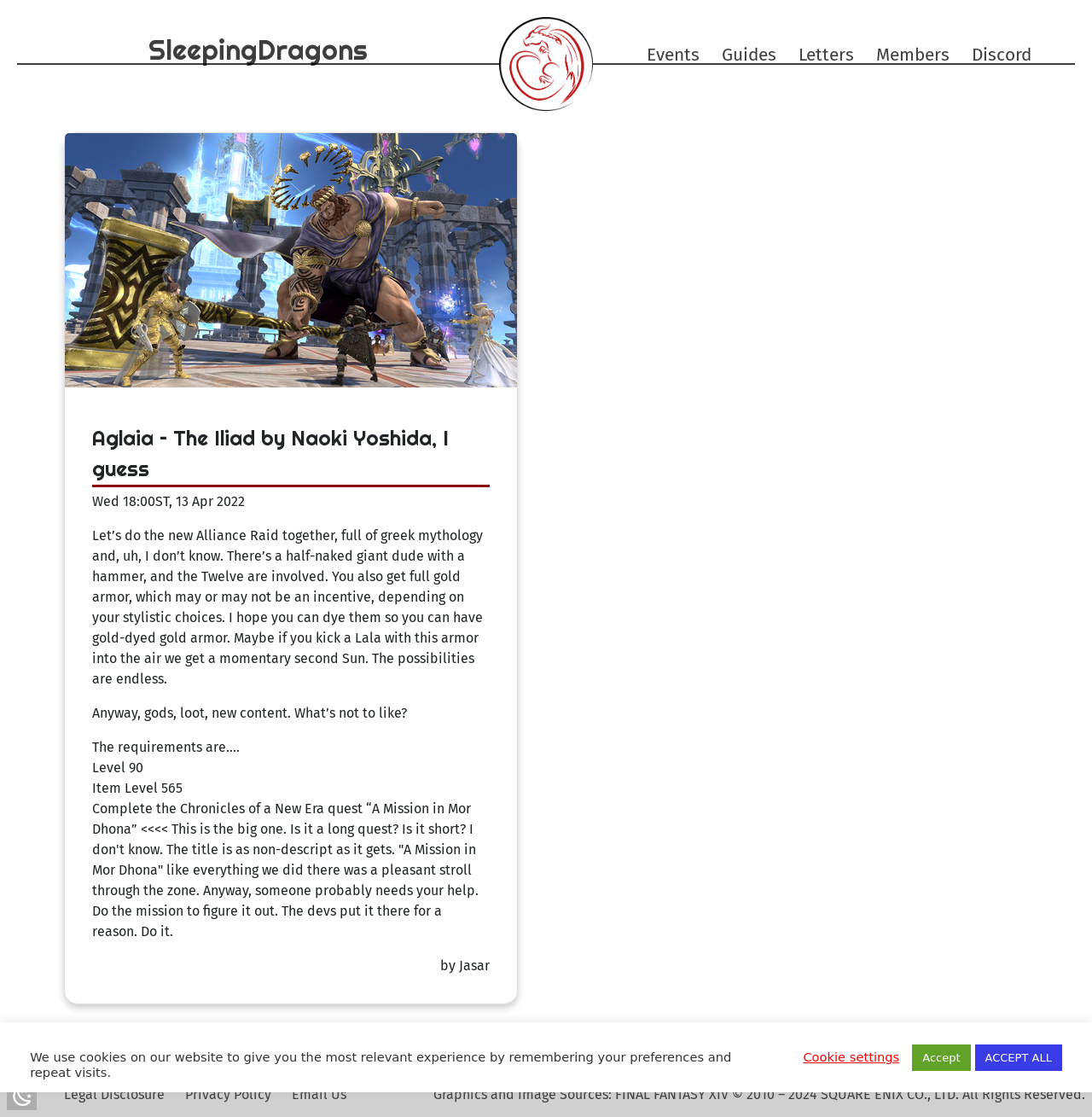Provide a short answer using a single word or phrase for the following question: 
What is the item level requirement for the new Alliance Raid?

Item Level 565